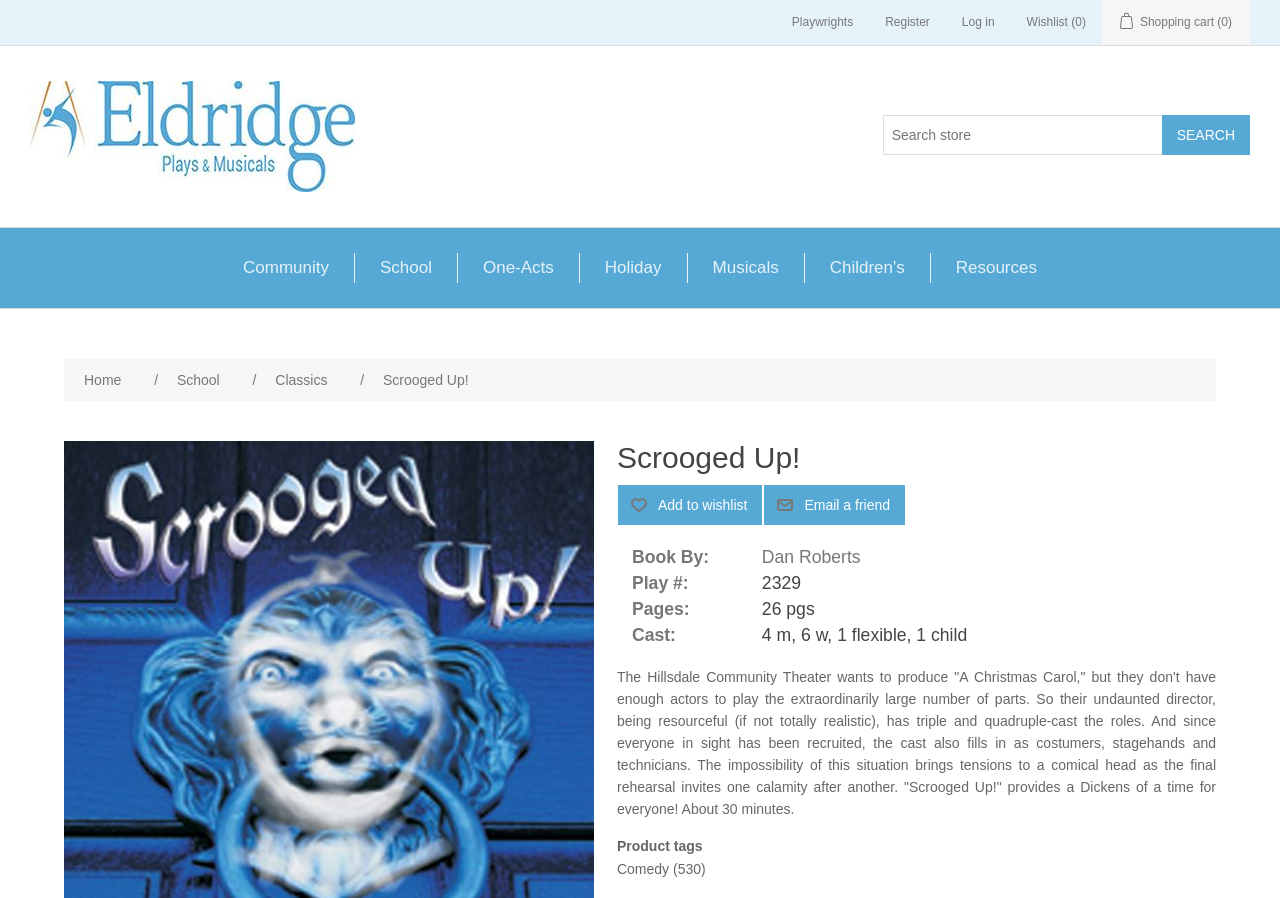Please locate the bounding box coordinates of the region I need to click to follow this instruction: "Search for a play".

[0.69, 0.128, 0.908, 0.173]